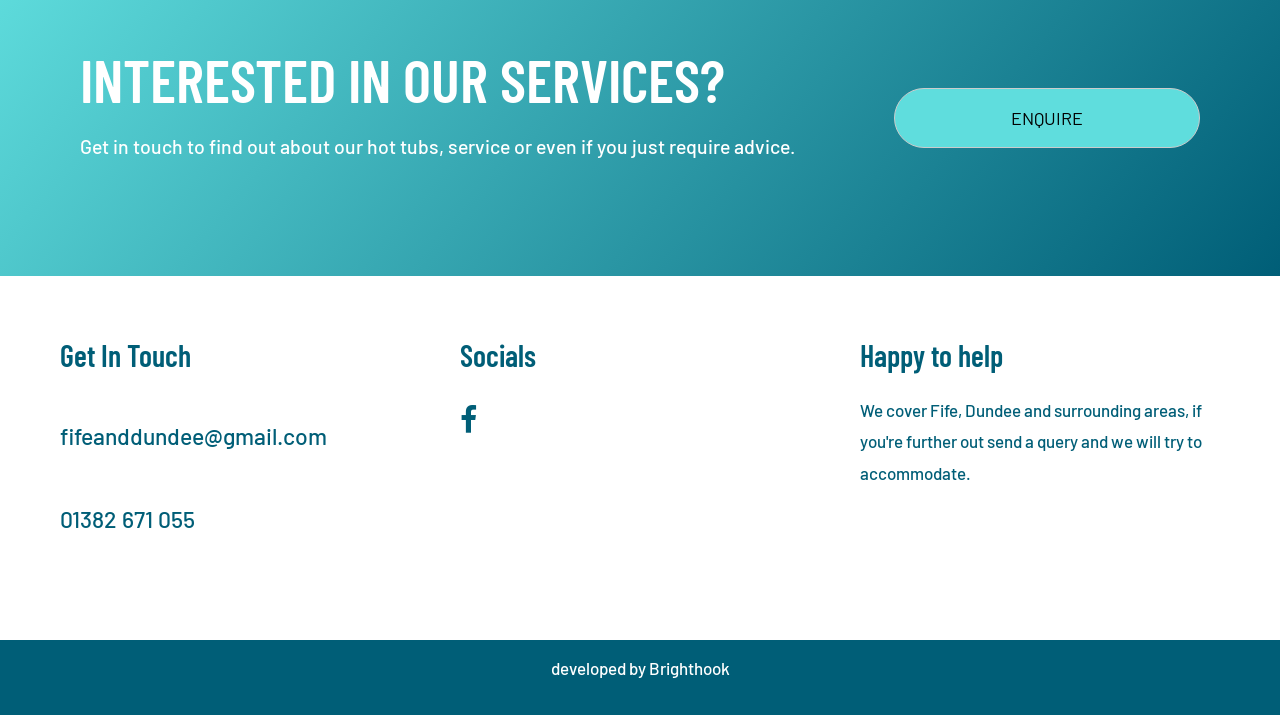Identify the bounding box for the element characterized by the following description: "Brighthook".

[0.507, 0.921, 0.57, 0.949]